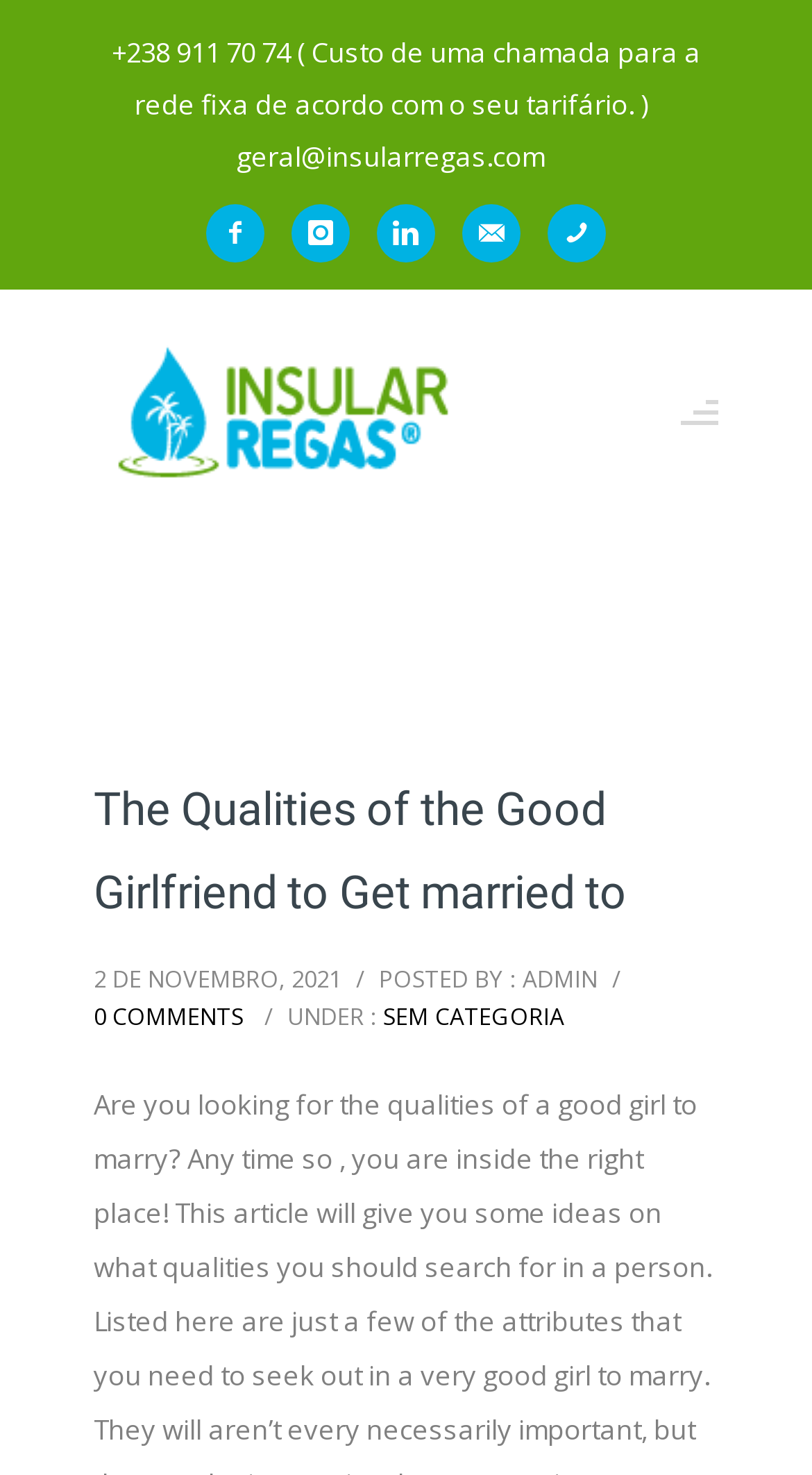Please identify the bounding box coordinates of the element on the webpage that should be clicked to follow this instruction: "check the post date". The bounding box coordinates should be given as four float numbers between 0 and 1, formatted as [left, top, right, bottom].

[0.115, 0.653, 0.421, 0.674]